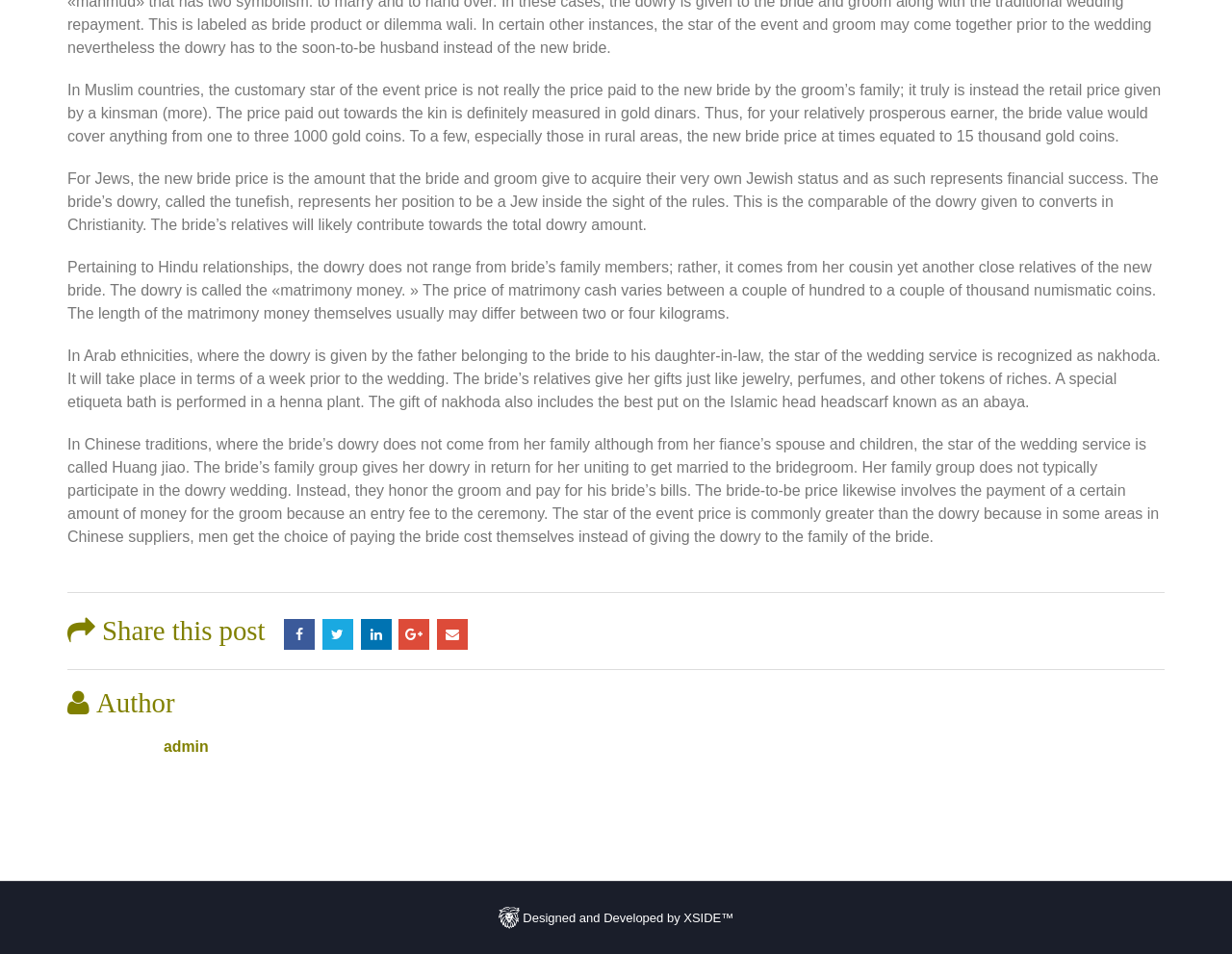Using the webpage screenshot and the element description Designed and Developed by XSIDE™, determine the bounding box coordinates. Specify the coordinates in the format (top-left x, top-left y, bottom-right x, bottom-right y) with values ranging from 0 to 1.

[0.404, 0.953, 0.596, 0.969]